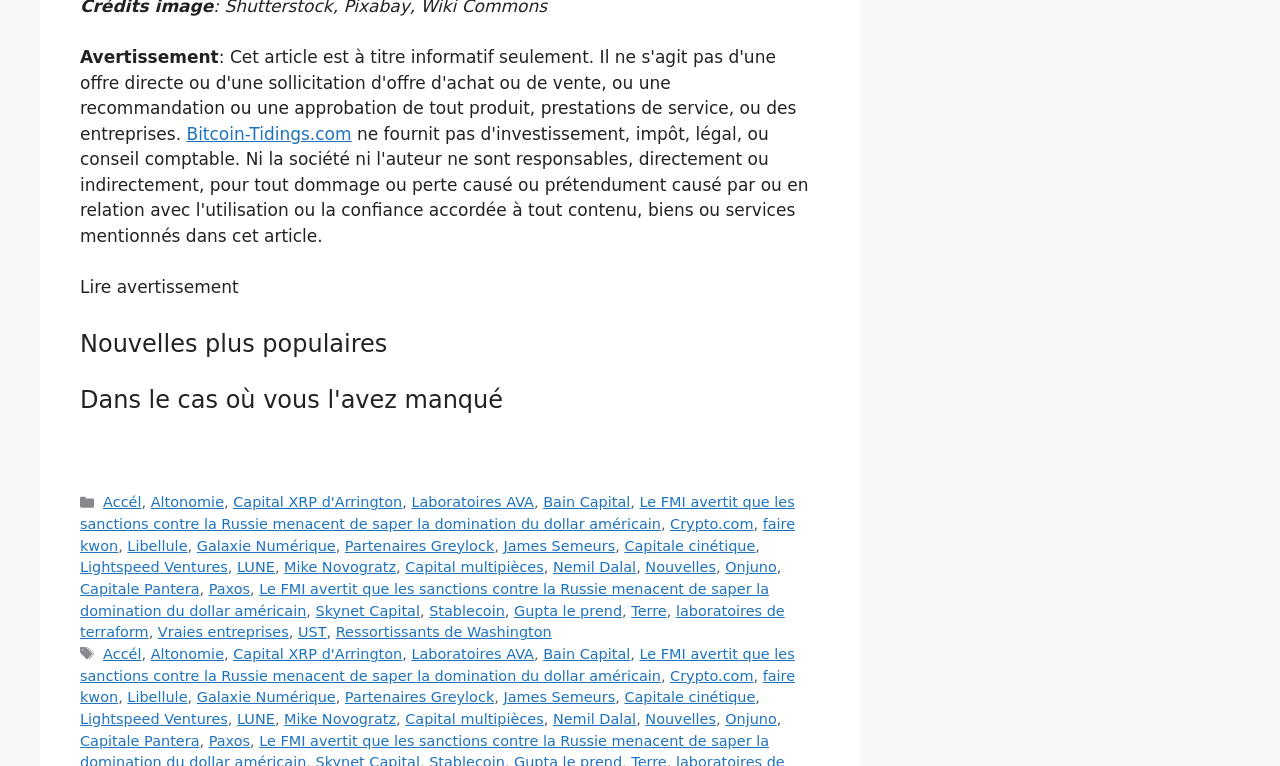How many categories are listed?
Using the visual information, reply with a single word or short phrase.

1